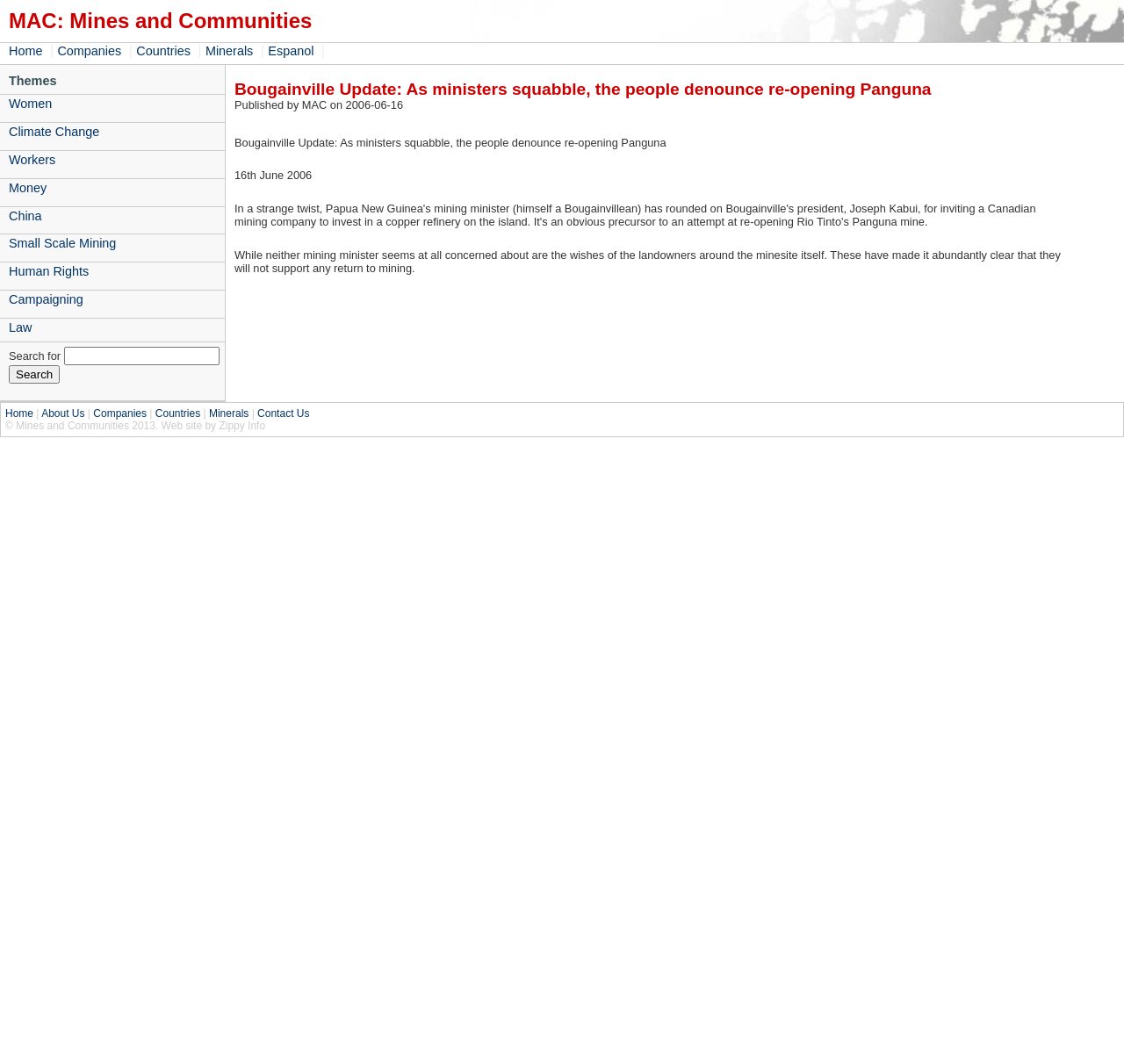Please find the bounding box for the following UI element description. Provide the coordinates in (top-left x, top-left y, bottom-right x, bottom-right y) format, with values between 0 and 1: aria-label="Copy Link" title="Copy Link"

None